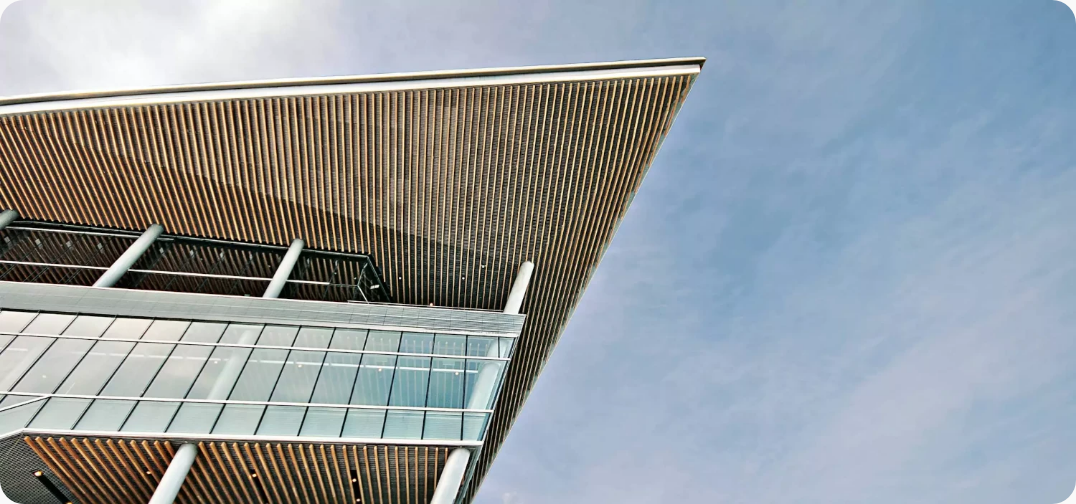What material are the slats on the roof structure made of?
Answer briefly with a single word or phrase based on the image.

Wooden